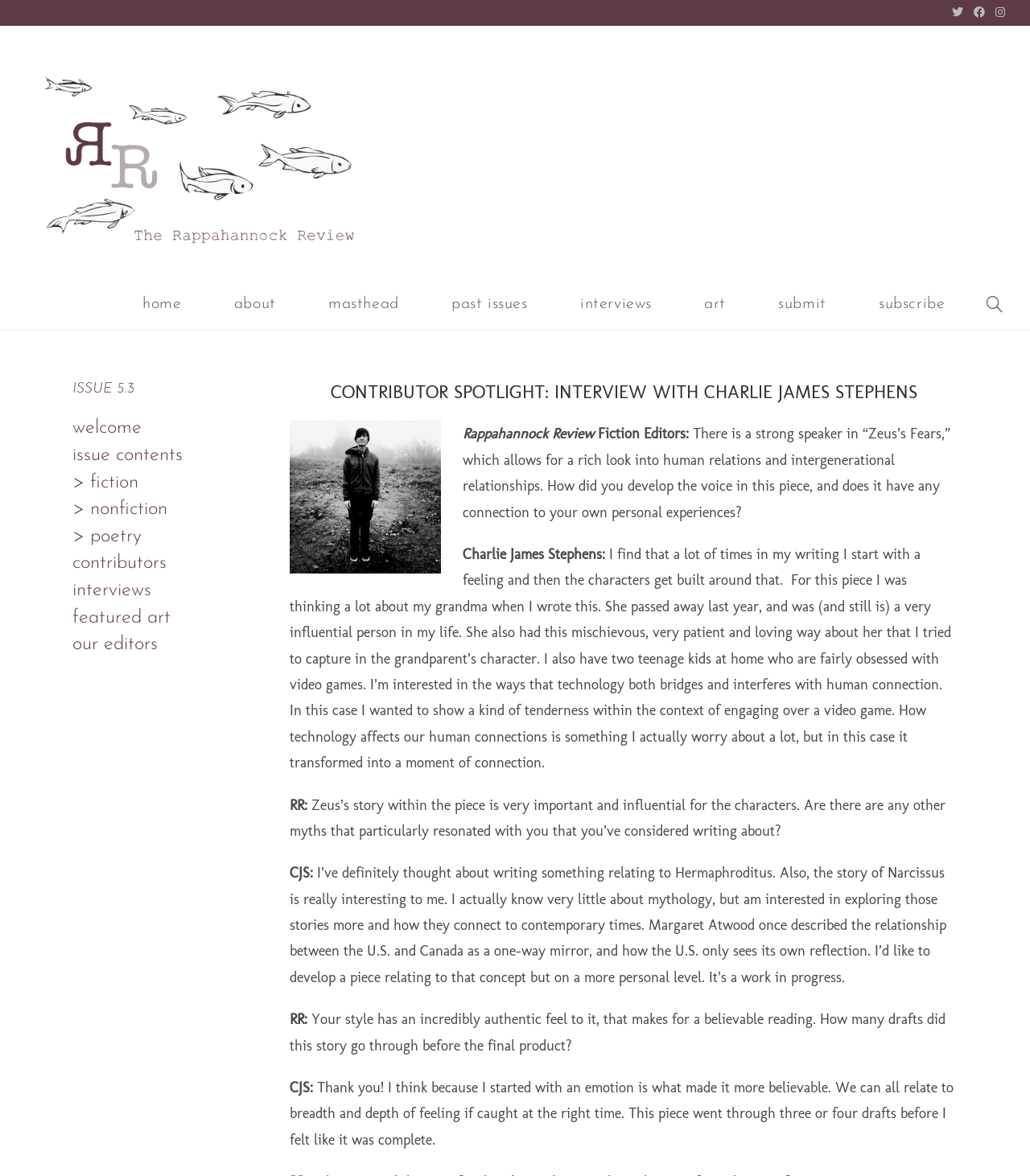Locate the heading on the webpage and return its text.

CONTRIBUTOR SPOTLIGHT: INTERVIEW WITH CHARLIE JAMES STEPHENS